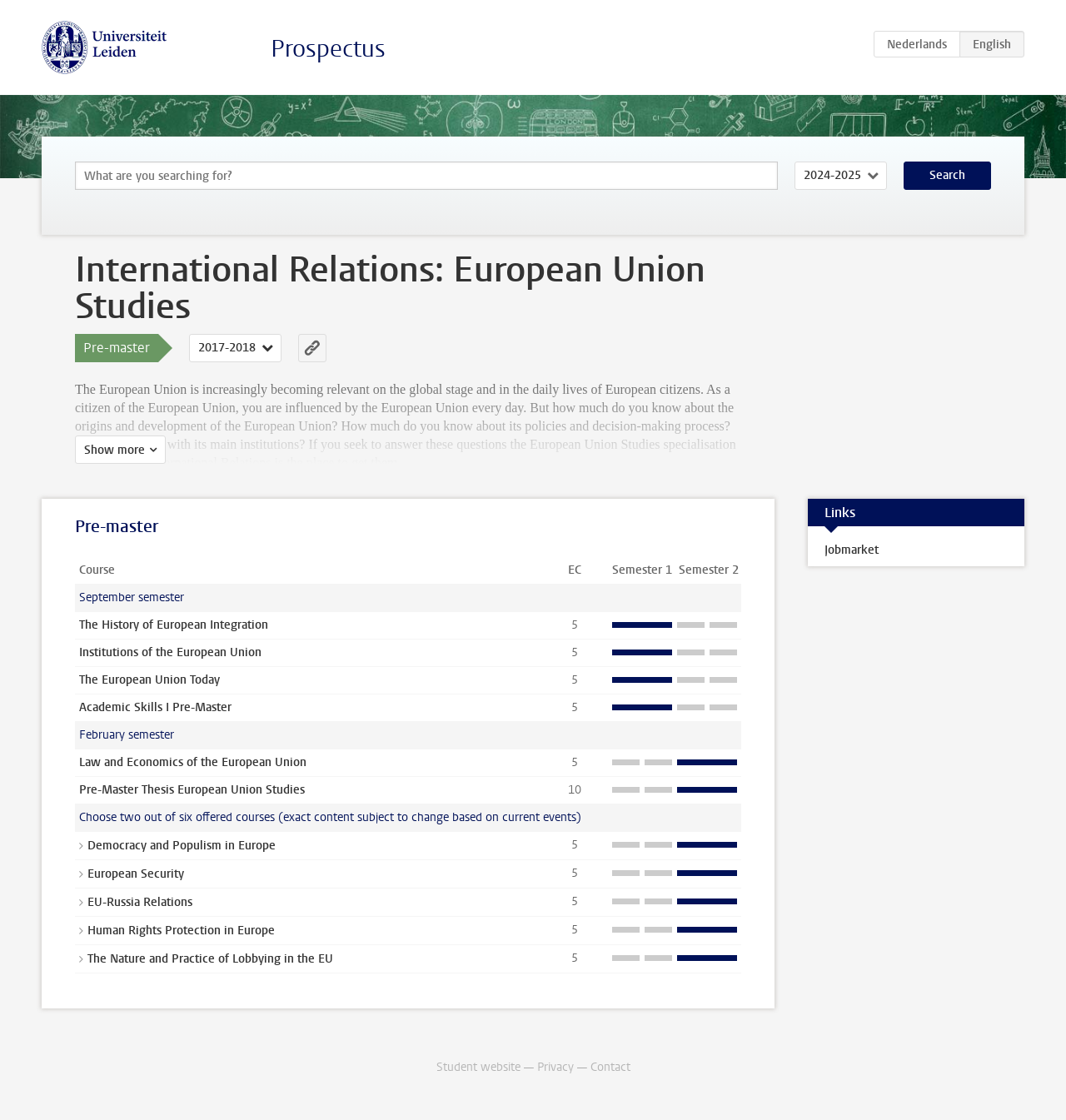Bounding box coordinates are specified in the format (top-left x, top-left y, bottom-right x, bottom-right y). All values are floating point numbers bounded between 0 and 1. Please provide the bounding box coordinate of the region this sentence describes: nl

[0.82, 0.028, 0.901, 0.051]